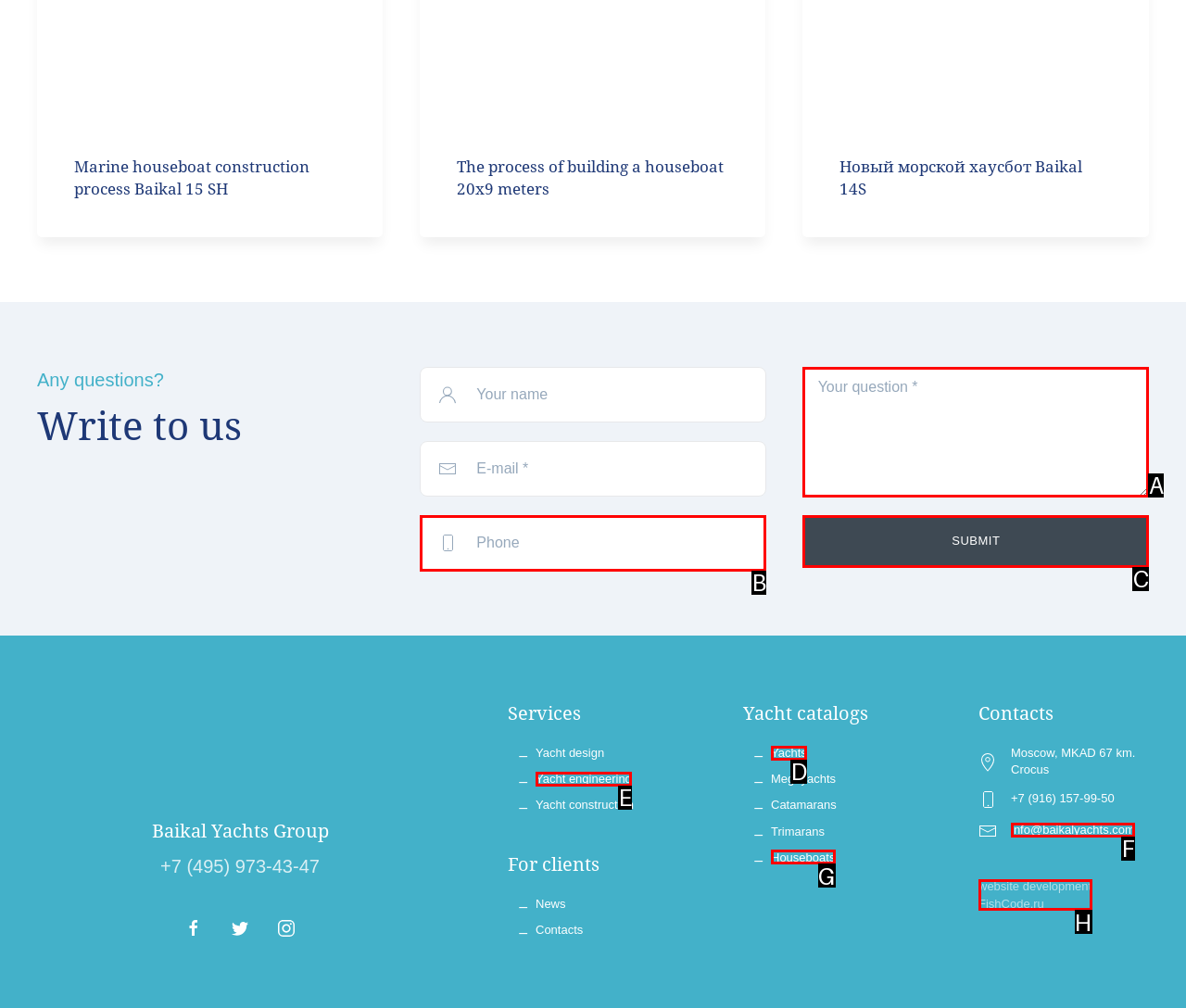Please determine which option aligns with the description: name="text" placeholder="Your question *". Respond with the option’s letter directly from the available choices.

A